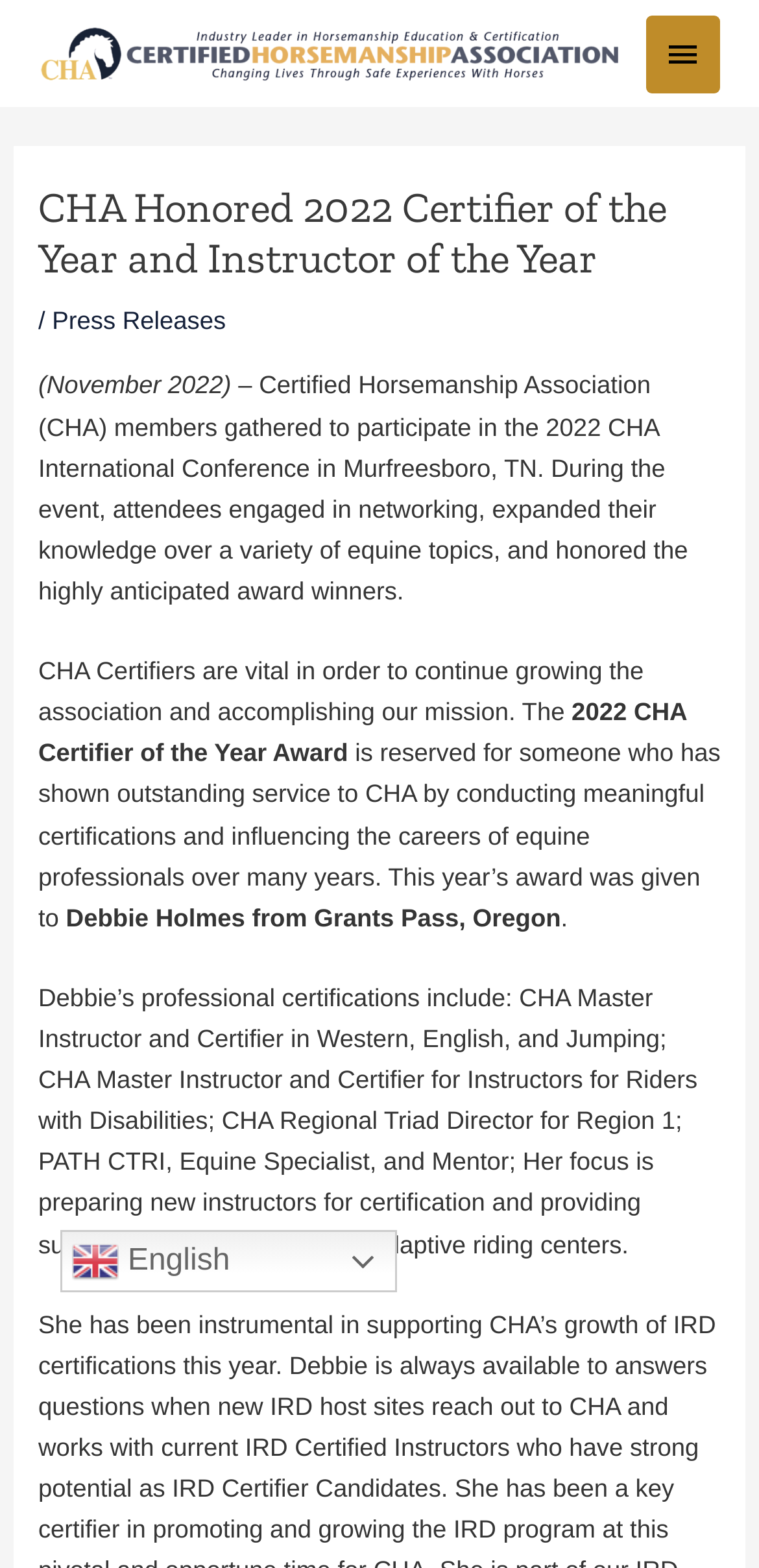Locate the bounding box of the user interface element based on this description: "English".

[0.08, 0.784, 0.524, 0.824]